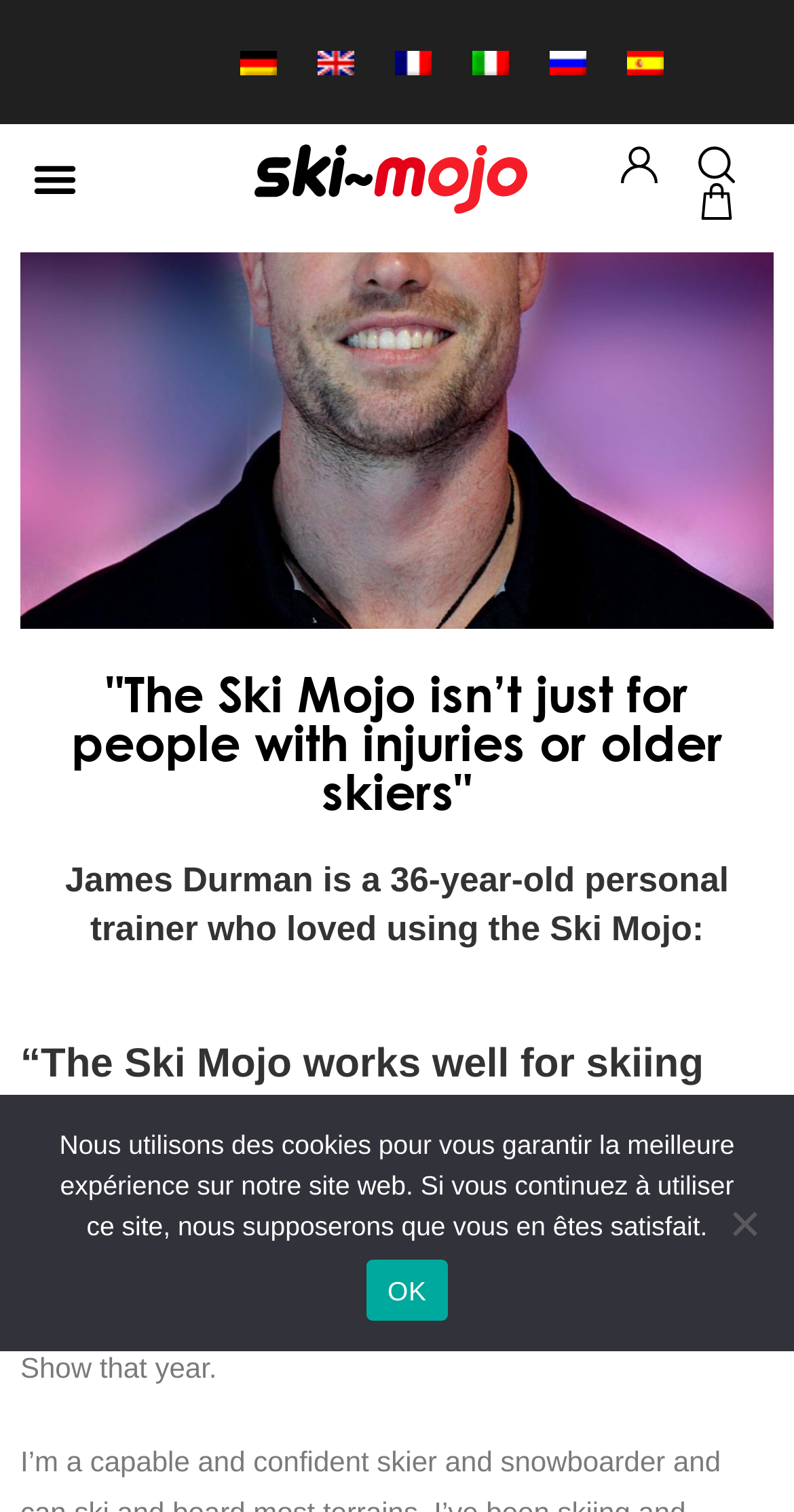Give a concise answer of one word or phrase to the question: 
What is the name of the product mentioned in the webpage?

Ski Mojo